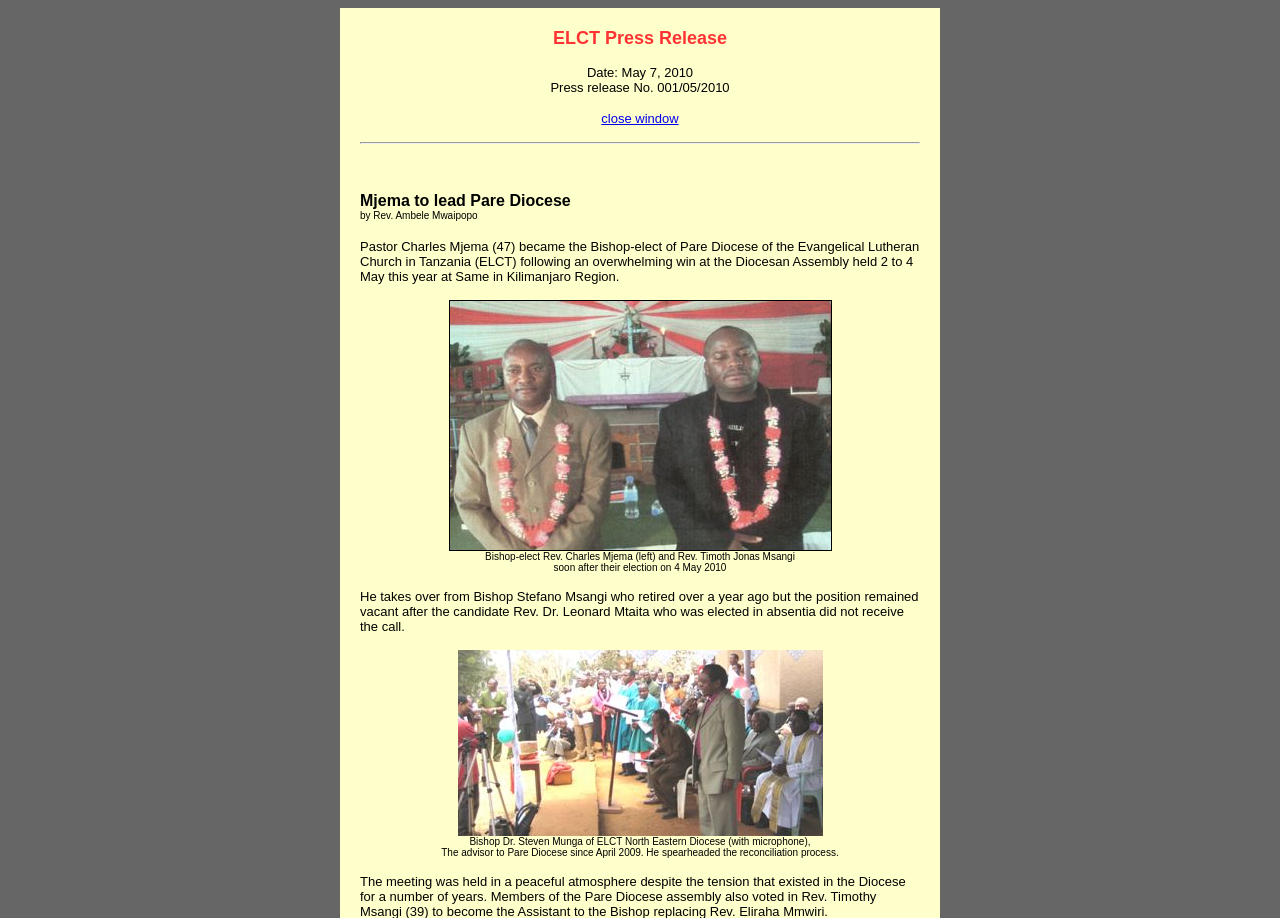Please respond to the question using a single word or phrase:
Who became the Bishop-elect of Pare Diocese?

Pastor Charles Mjema